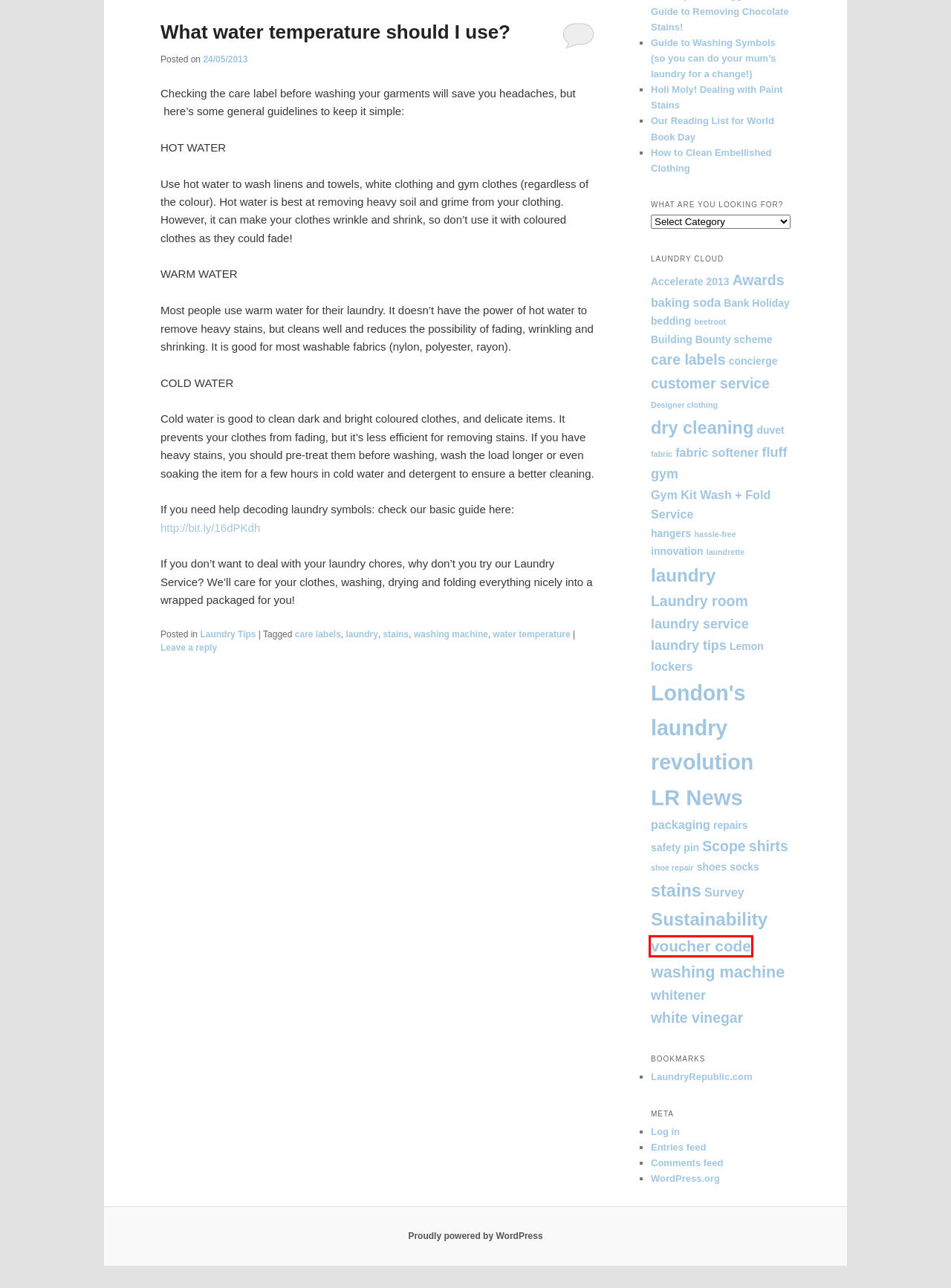A screenshot of a webpage is given, featuring a red bounding box around a UI element. Please choose the webpage description that best aligns with the new webpage after clicking the element in the bounding box. These are the descriptions:
A. voucher code | LaundryRepublic
B. shoes | LaundryRepublic
C. bedding | LaundryRepublic
D. London’s laundry revolution | LaundryRepublic
E. innovation | LaundryRepublic
F. whitener | LaundryRepublic
G. Our Reading List for World Book Day | LaundryRepublic
H. stains | LaundryRepublic

A